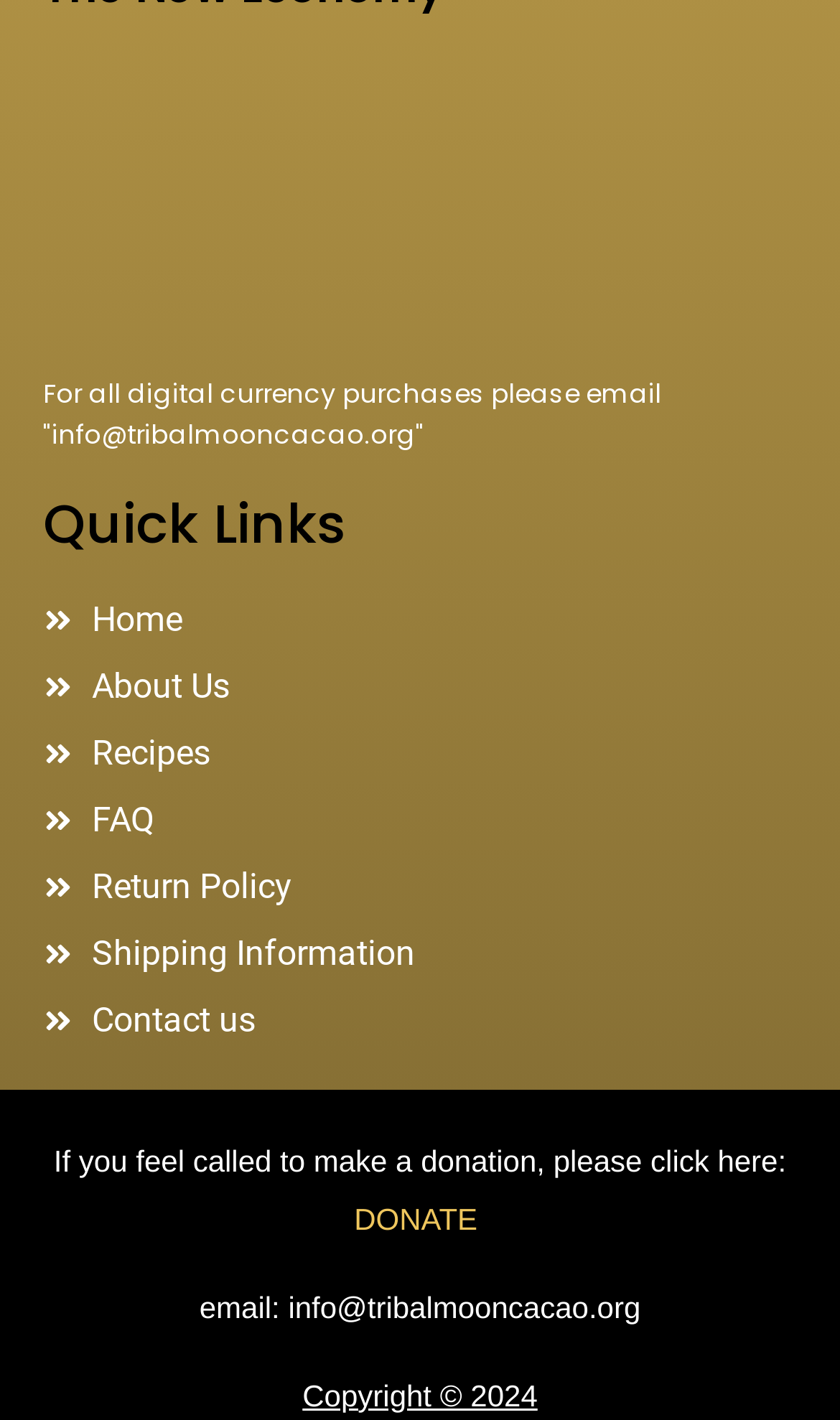What is the copyright year of the website?
Provide a detailed and extensive answer to the question.

I found the copyright year by looking at the static text element at the very bottom of the page, which says 'Copyright © 2024'.